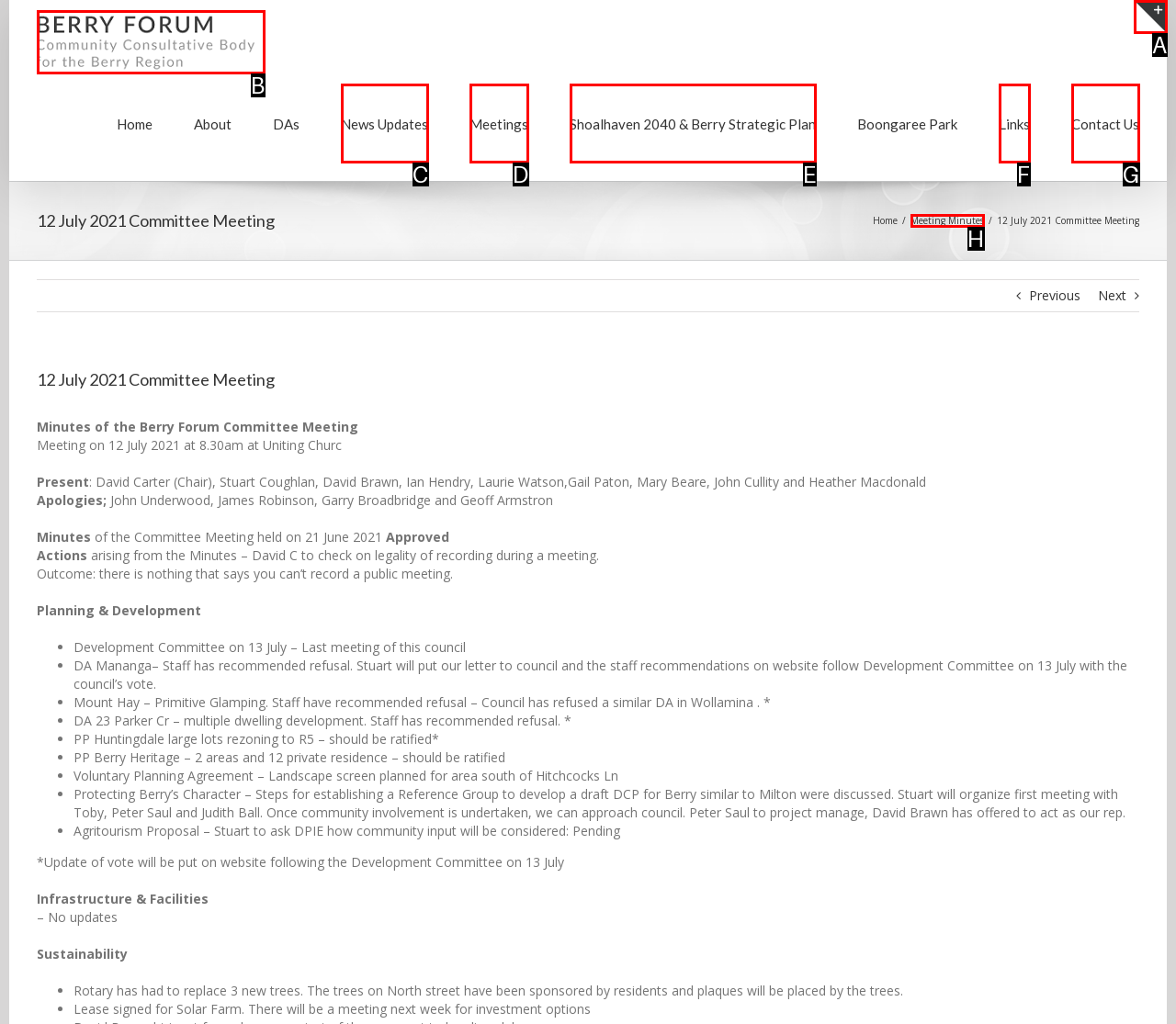Identify which HTML element aligns with the description: Meeting Minutes
Answer using the letter of the correct choice from the options available.

H